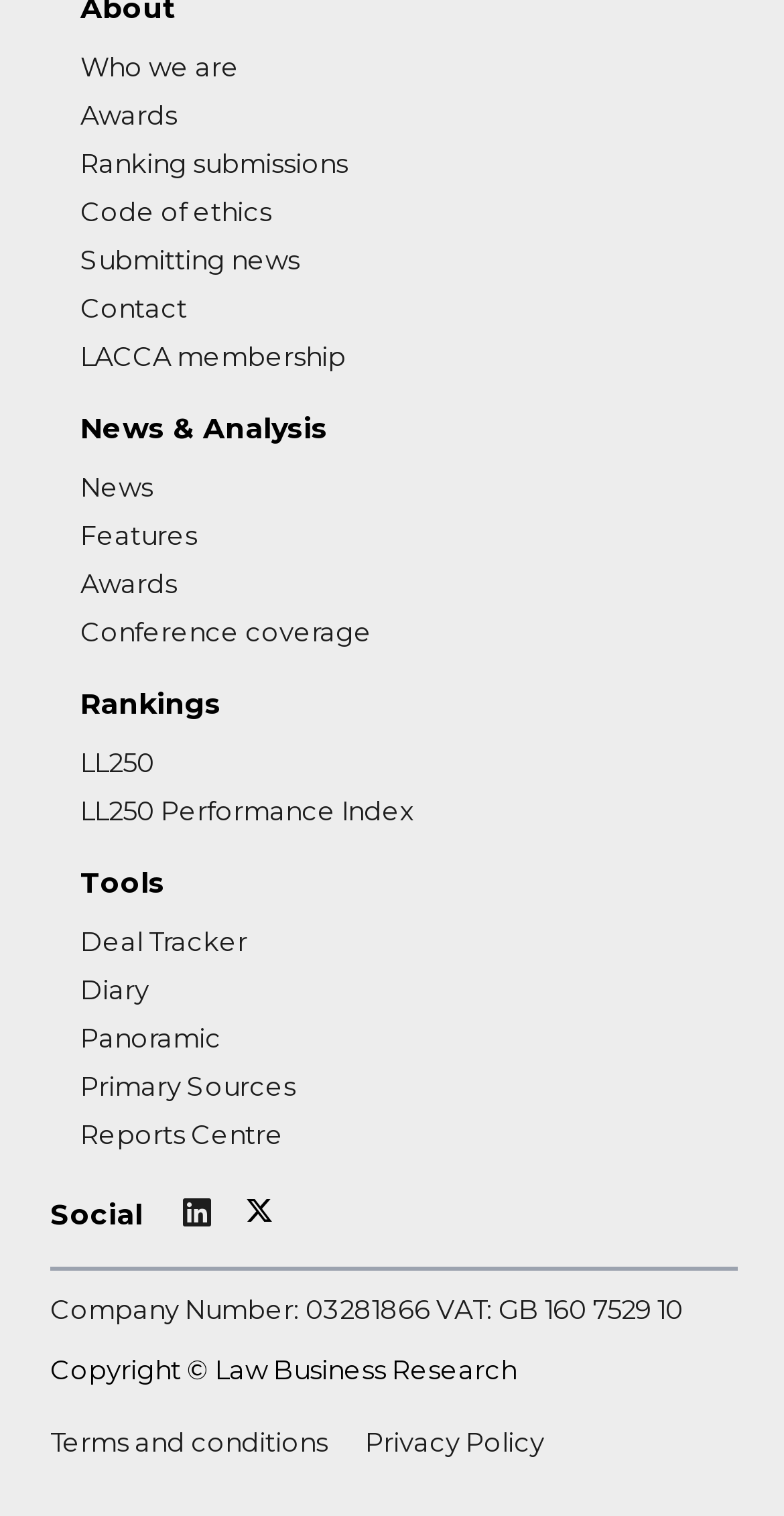How many social media links are present?
Can you provide a detailed and comprehensive answer to the question?

I found two social media links, which are located at the bottom of the webpage with bounding boxes of [0.233, 0.79, 0.29, 0.811] and [0.313, 0.79, 0.369, 0.811]. The second link contains an image with a bounding box of [0.313, 0.789, 0.349, 0.807].